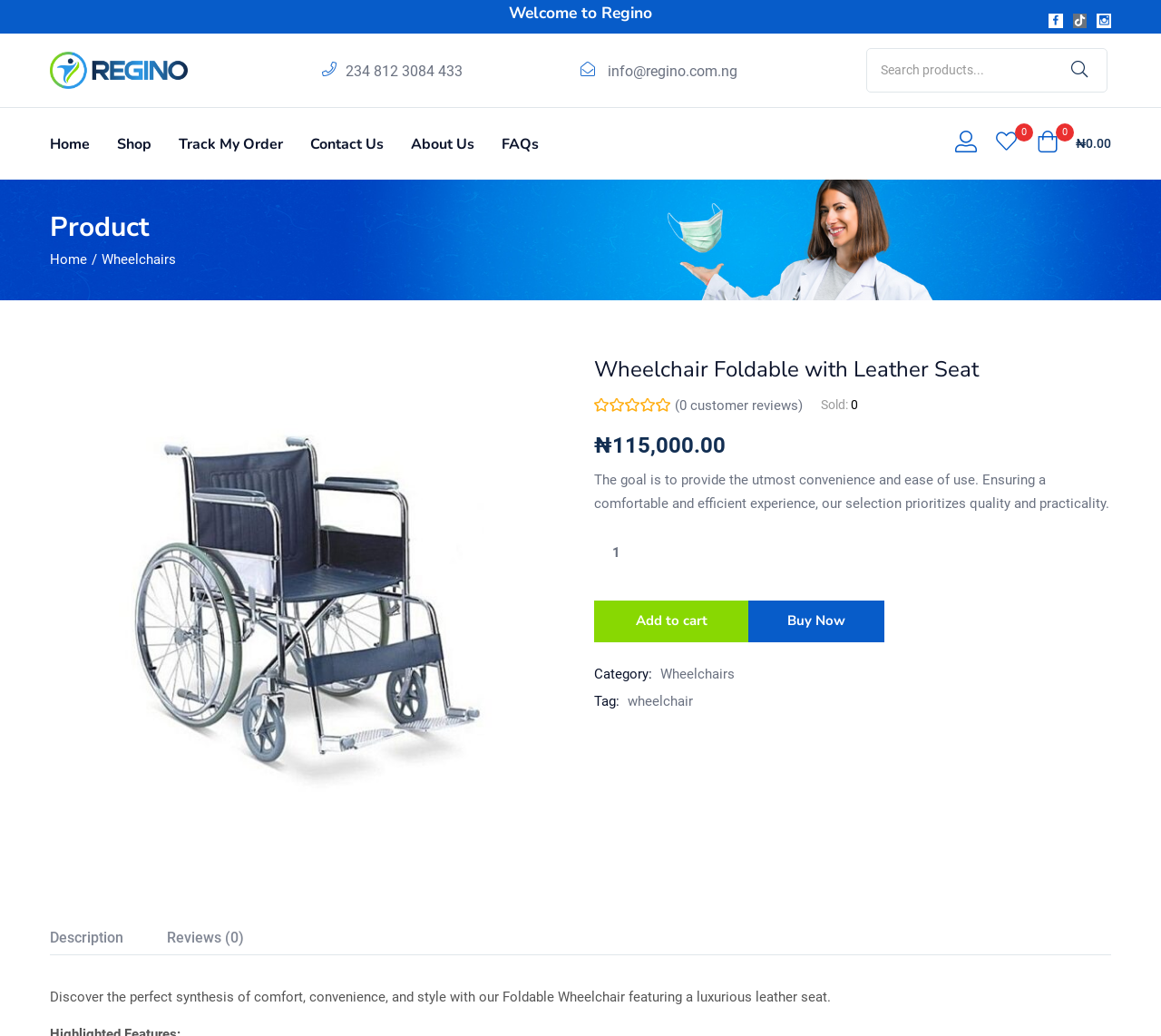Determine the bounding box coordinates of the clickable element necessary to fulfill the instruction: "View product details". Provide the coordinates as four float numbers within the 0 to 1 range, i.e., [left, top, right, bottom].

[0.512, 0.342, 0.957, 0.37]